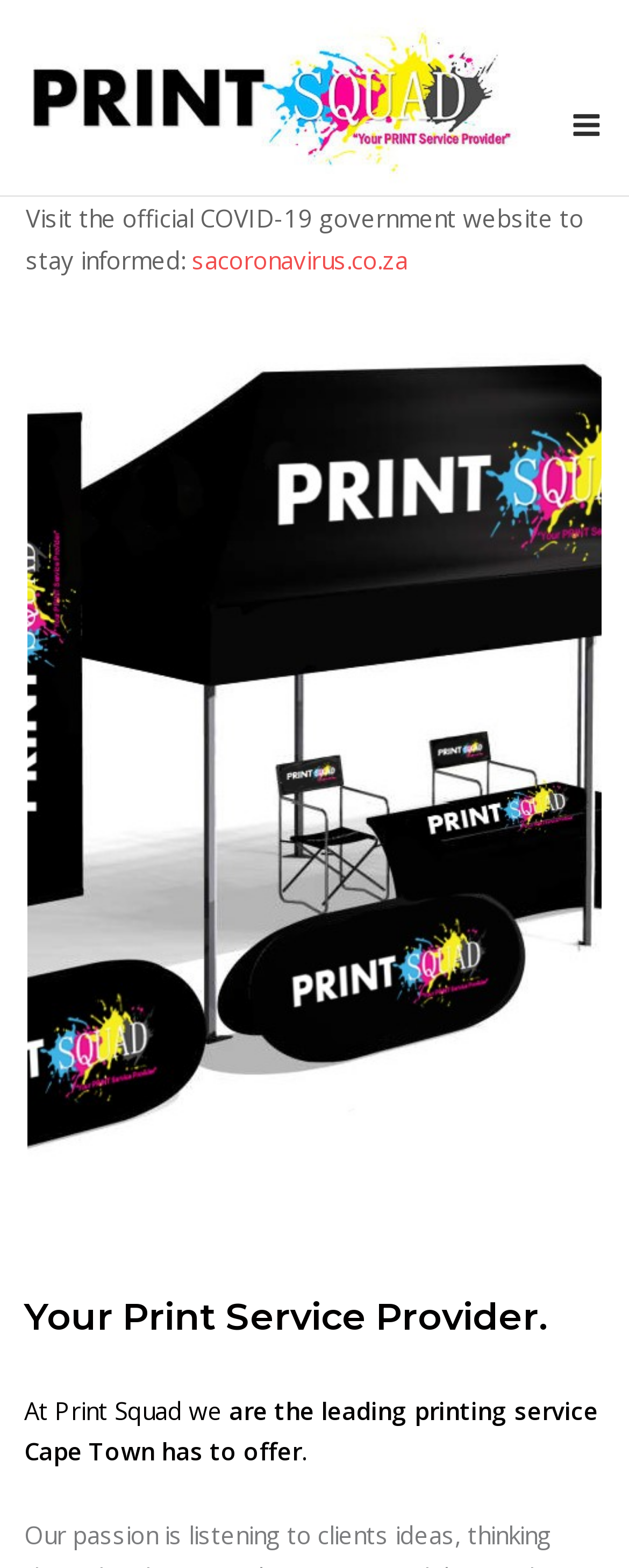Calculate the bounding box coordinates of the UI element given the description: "parent_node: $0.00".

None